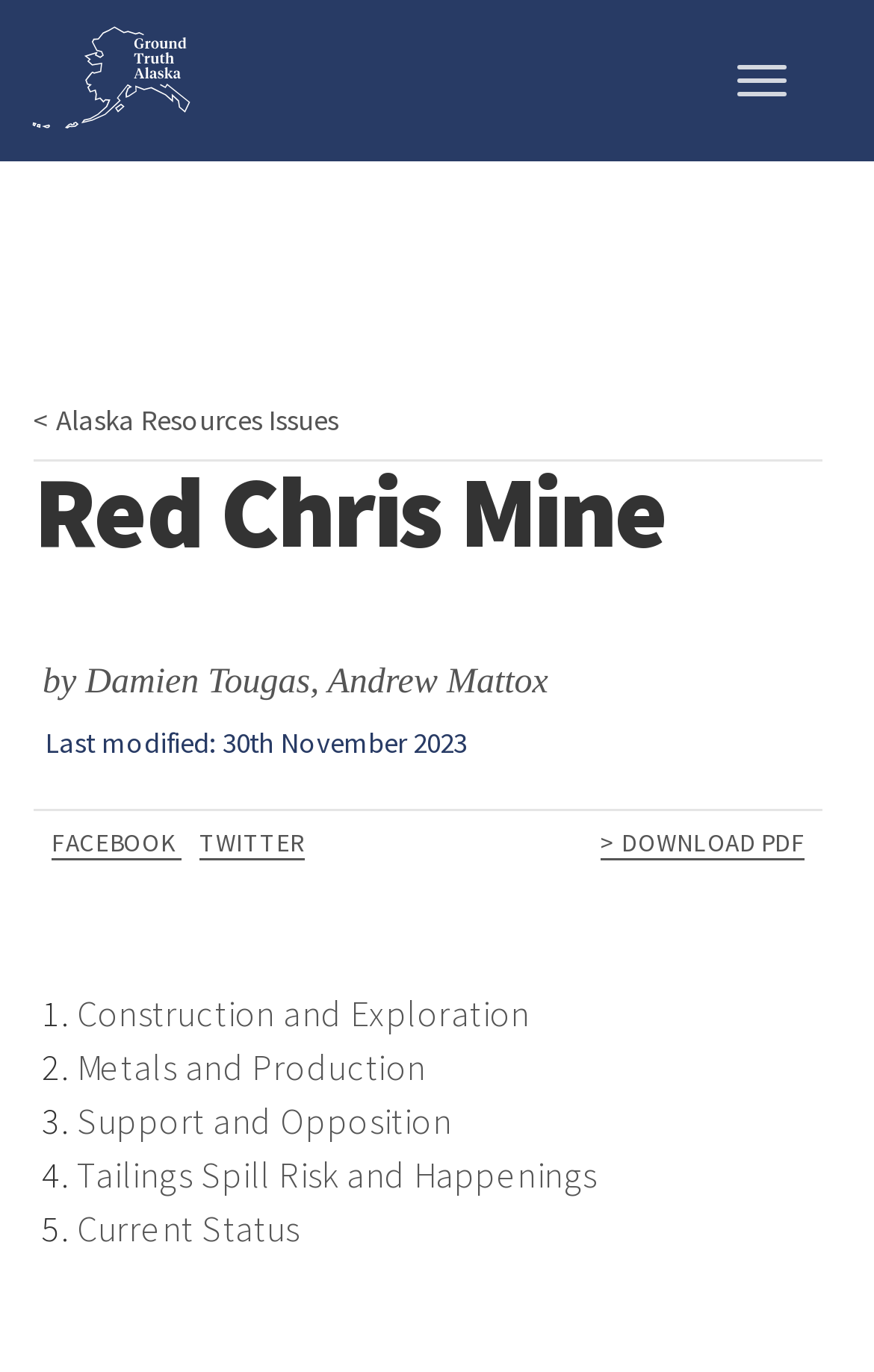Give a concise answer using one word or a phrase to the following question:
How many social media links are present?

2